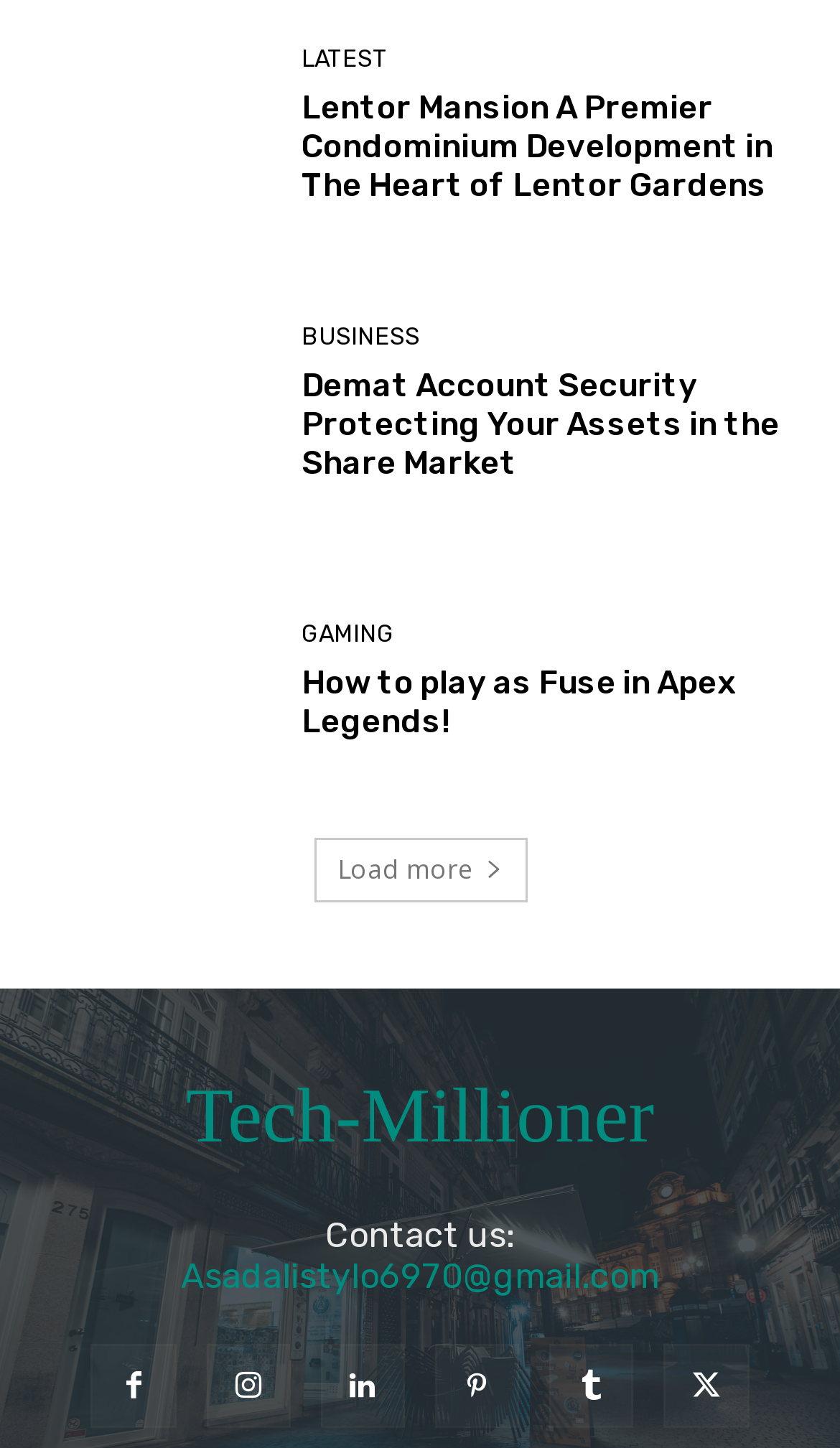Could you locate the bounding box coordinates for the section that should be clicked to accomplish this task: "Load more articles".

[0.373, 0.579, 0.627, 0.623]